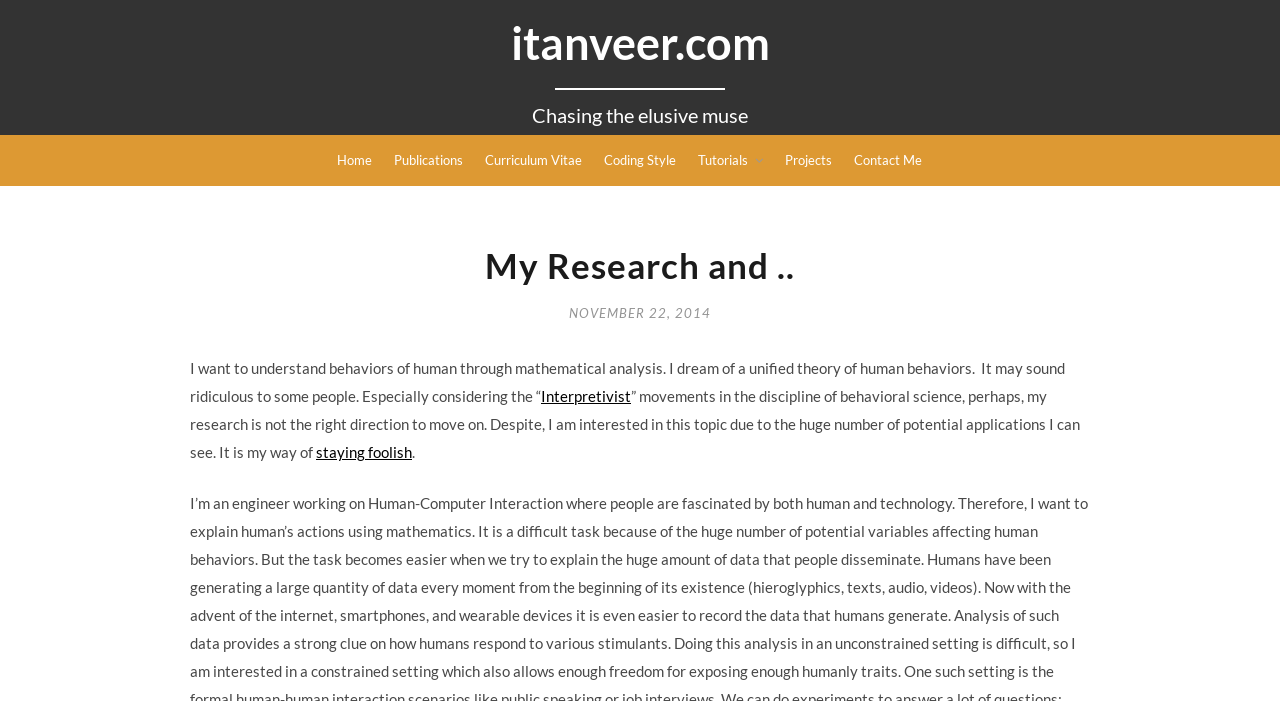Please identify the bounding box coordinates of the element that needs to be clicked to perform the following instruction: "Click on the 'Archive' combobox".

None